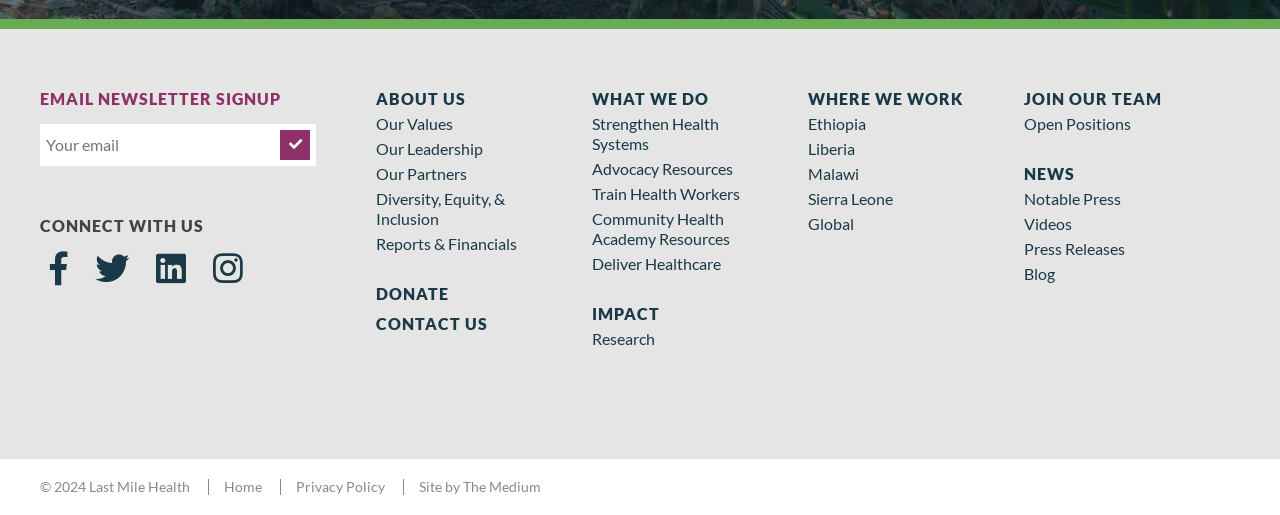Please identify the bounding box coordinates of the element's region that should be clicked to execute the following instruction: "Read the latest news". The bounding box coordinates must be four float numbers between 0 and 1, i.e., [left, top, right, bottom].

[0.8, 0.318, 0.84, 0.355]